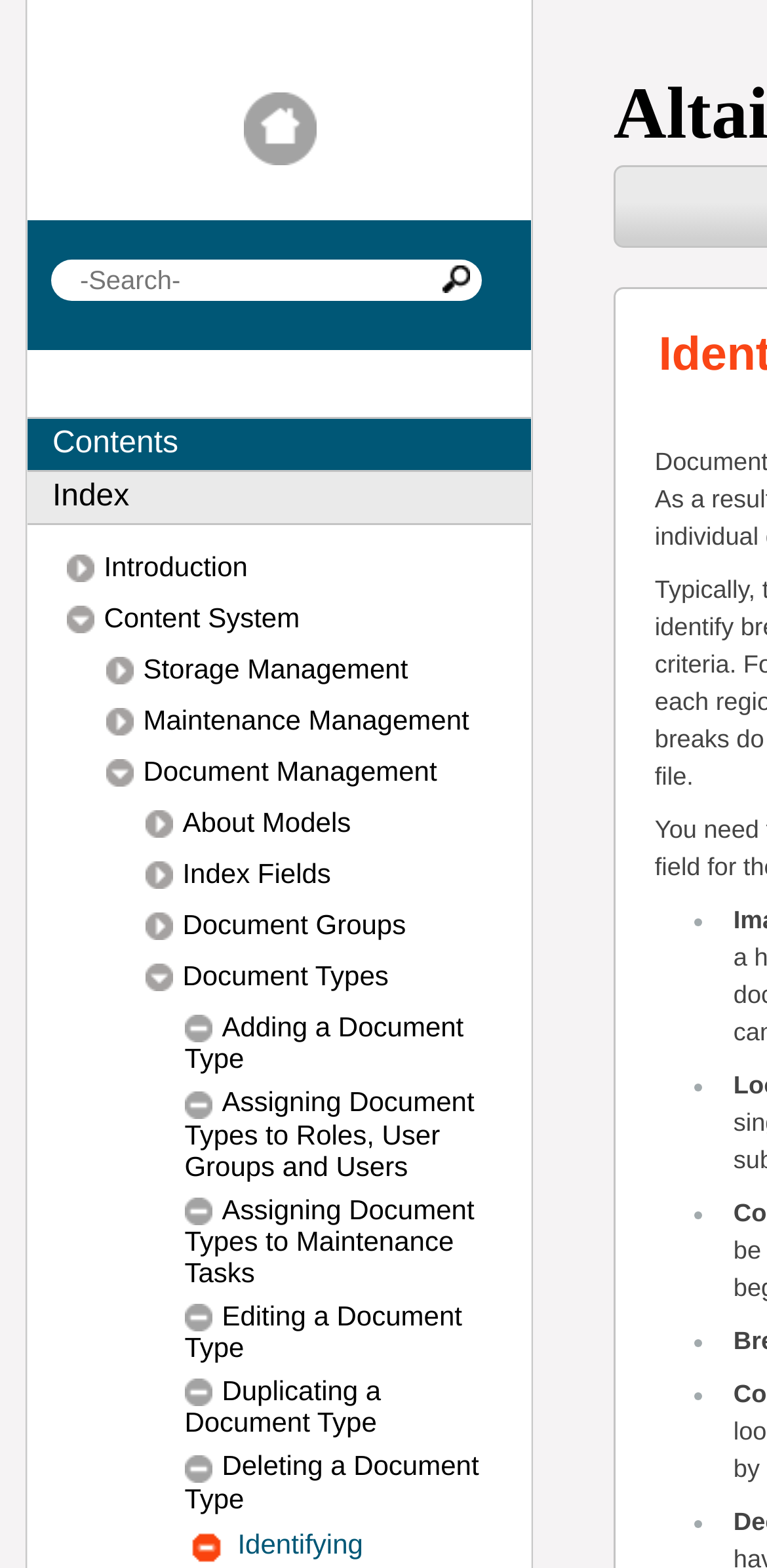Provide a one-word or short-phrase answer to the question:
How many links are there under the Document Management section?

5